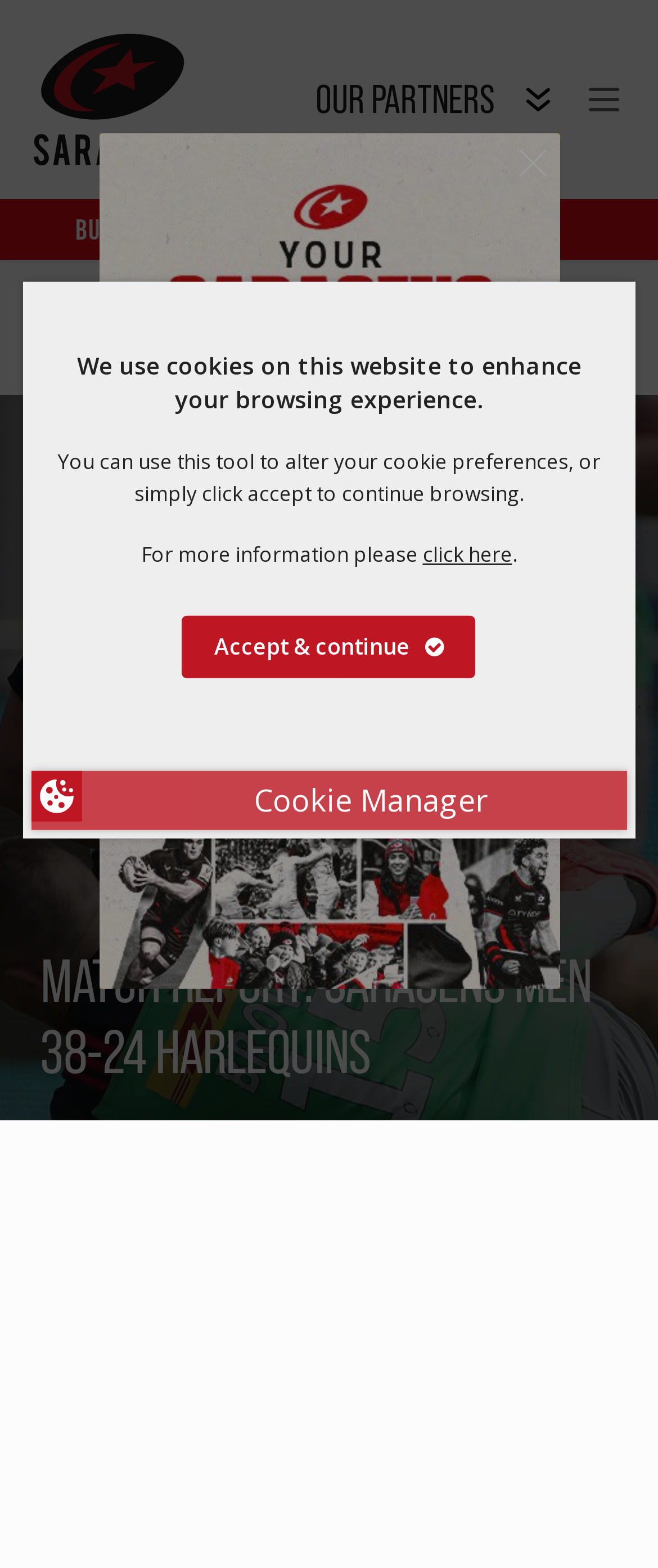How many partners are listed on the webpage?
Analyze the screenshot and provide a detailed answer to the question.

The webpage has a section titled 'OUR PARTNERS' which lists four partners: Simba, Castore, Hy-Pro, and Randstad.